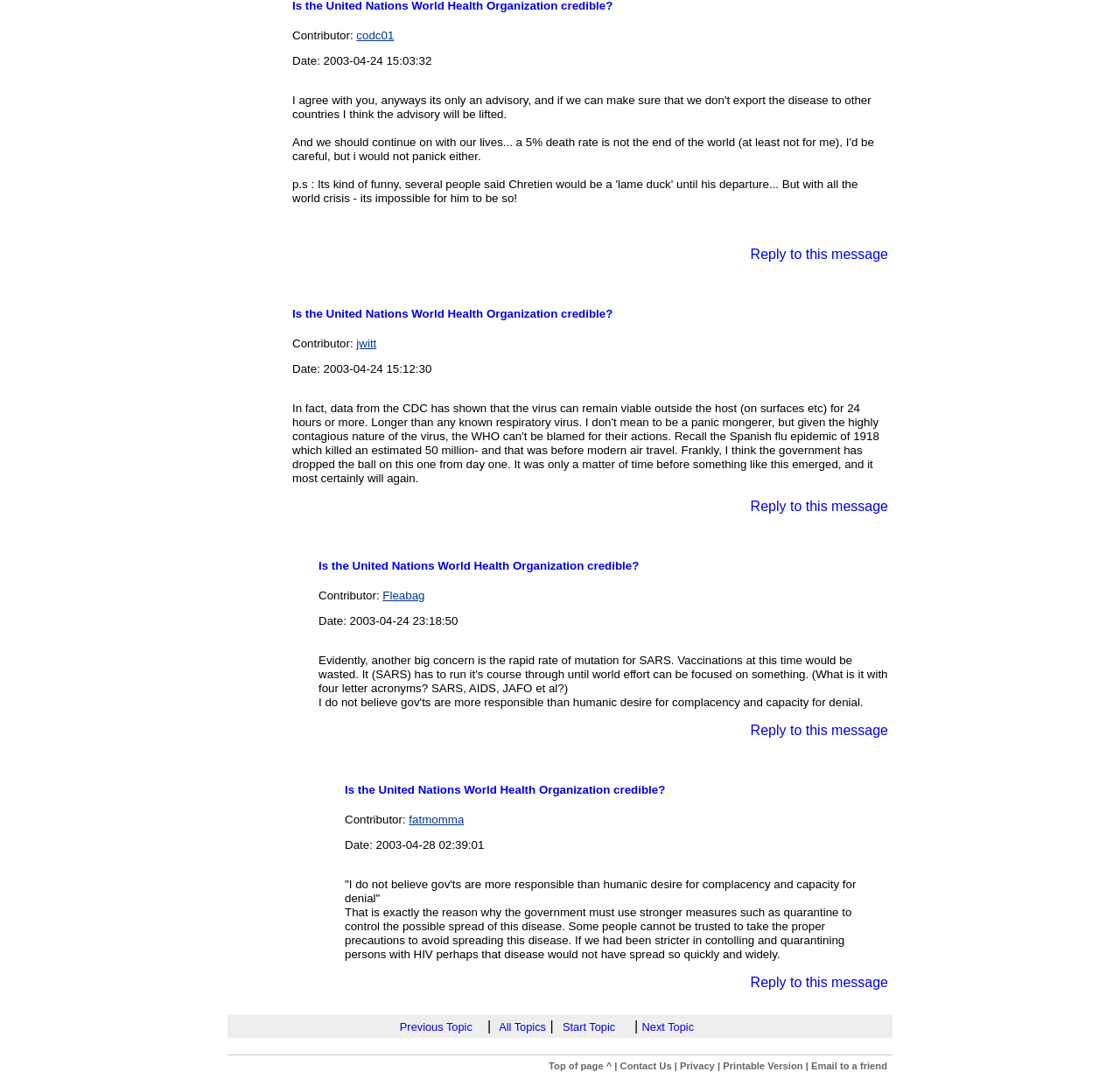Who contributed to the discussion on 2003-04-24 15:12:30?
Using the image, answer in one word or phrase.

jwitt